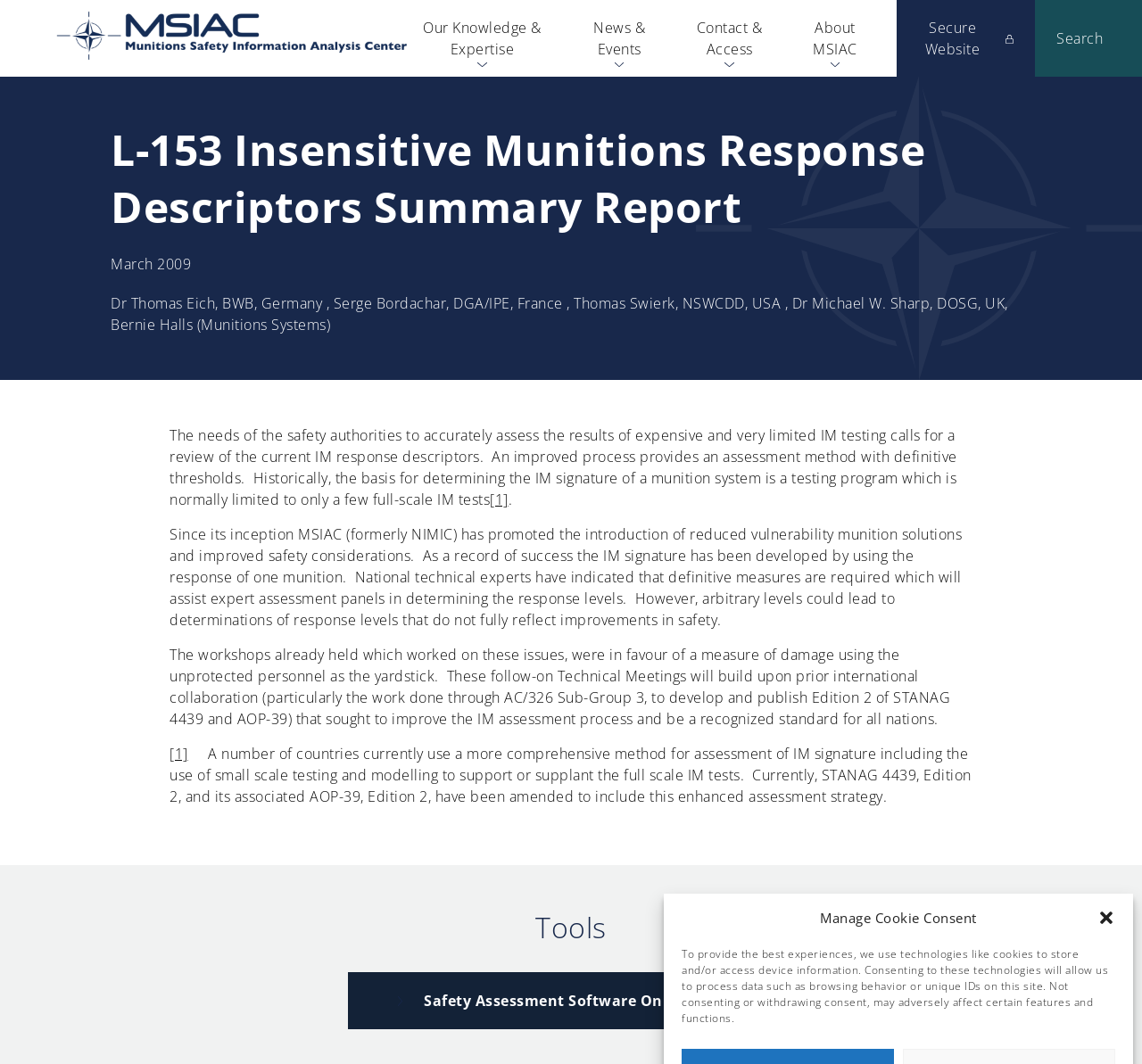Using the information from the screenshot, answer the following question thoroughly:
How many links are there in the webpage?

I counted the number of links in the webpage, and I found six links, including the link to the Secure Website, the link to [1], and the link to Safety Assessment Software Online (SASO).